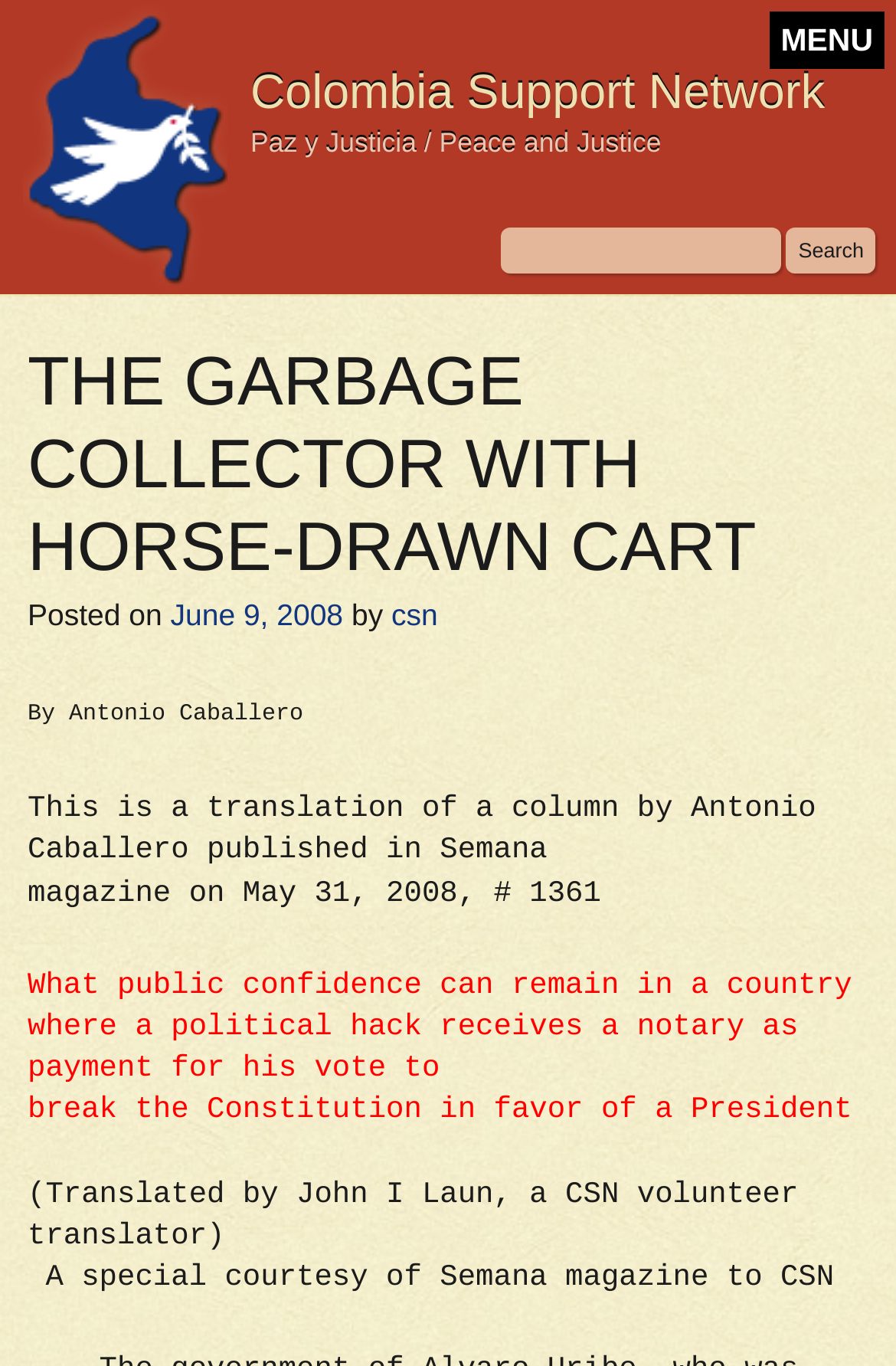Please use the details from the image to answer the following question comprehensively:
What is the name of the magazine where the article was originally published?

The name of the magazine where the article was originally published can be found in the middle section of the webpage, where it is written as 'This is a translation of a column by Antonio Caballero published in Semana magazine' in a static text element.